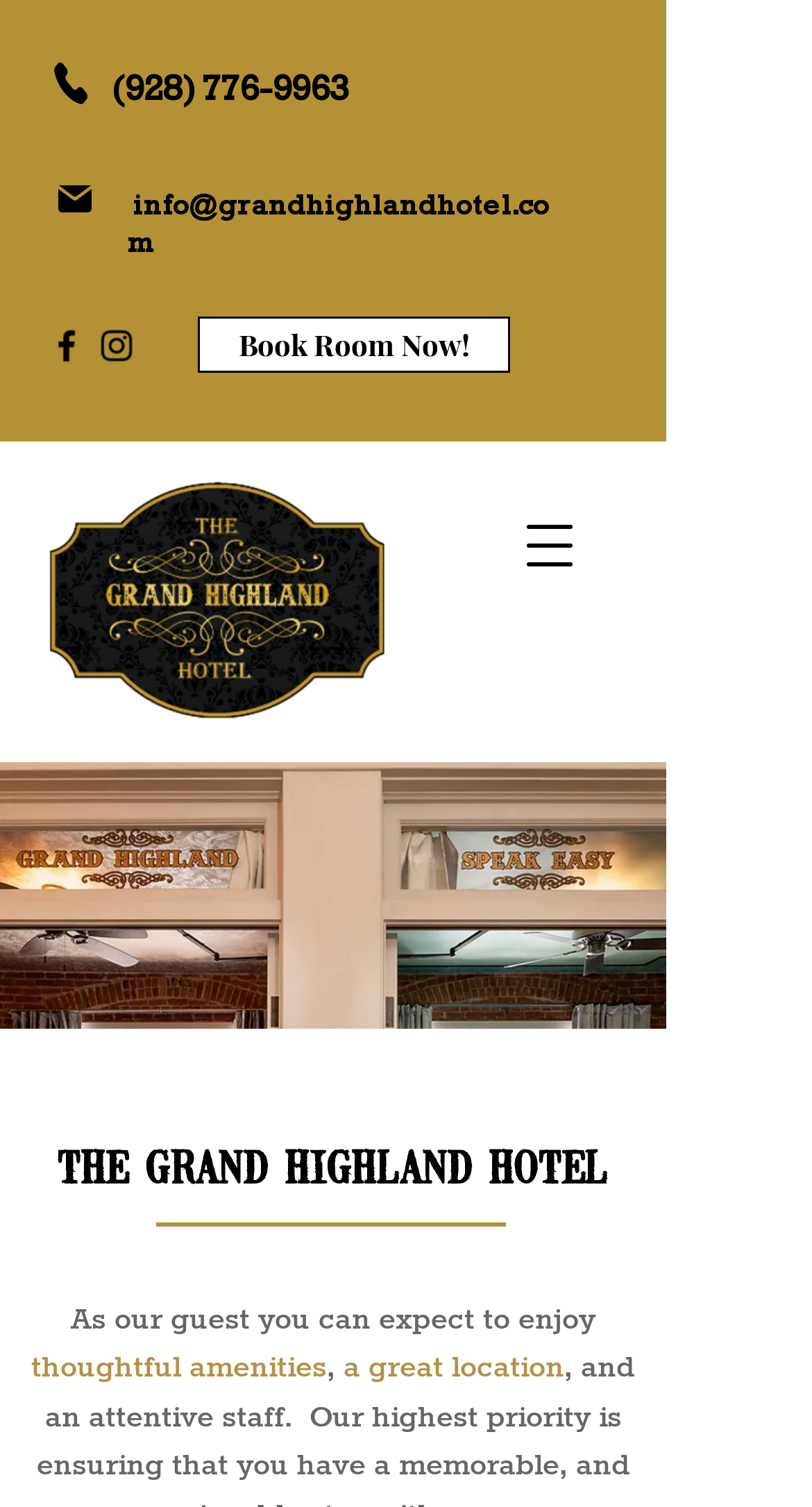Given the element description (928) 776-9963, identify the bounding box coordinates for the UI element on the webpage screenshot. The format should be (top-left x, top-left y, bottom-right x, bottom-right y), with values between 0 and 1.

[0.138, 0.046, 0.428, 0.073]